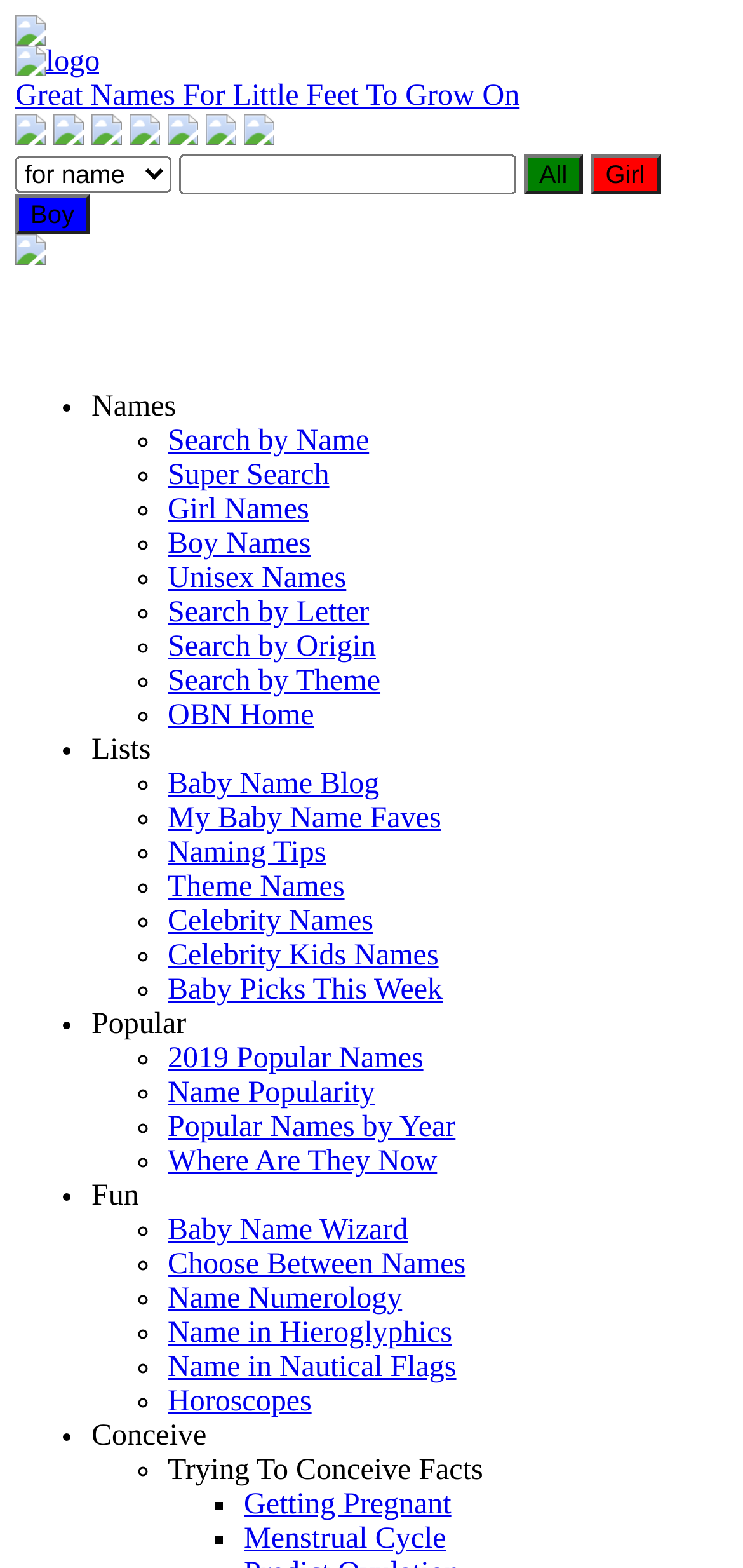Show me the bounding box coordinates of the clickable region to achieve the task as per the instruction: "Read 'Laser Printer Toner Cartridges Tips'".

None